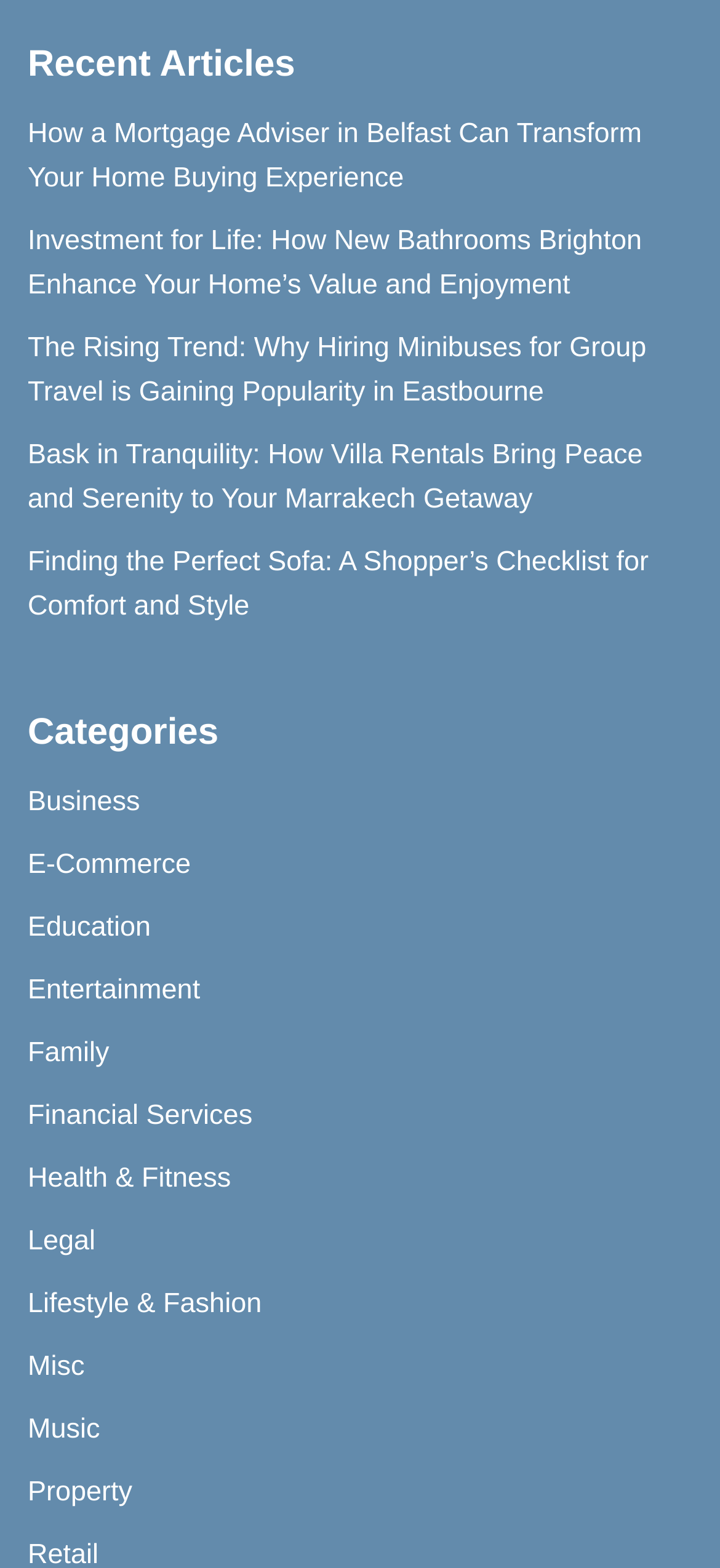Please identify the coordinates of the bounding box that should be clicked to fulfill this instruction: "explore the category of Lifestyle & Fashion".

[0.038, 0.822, 0.363, 0.842]